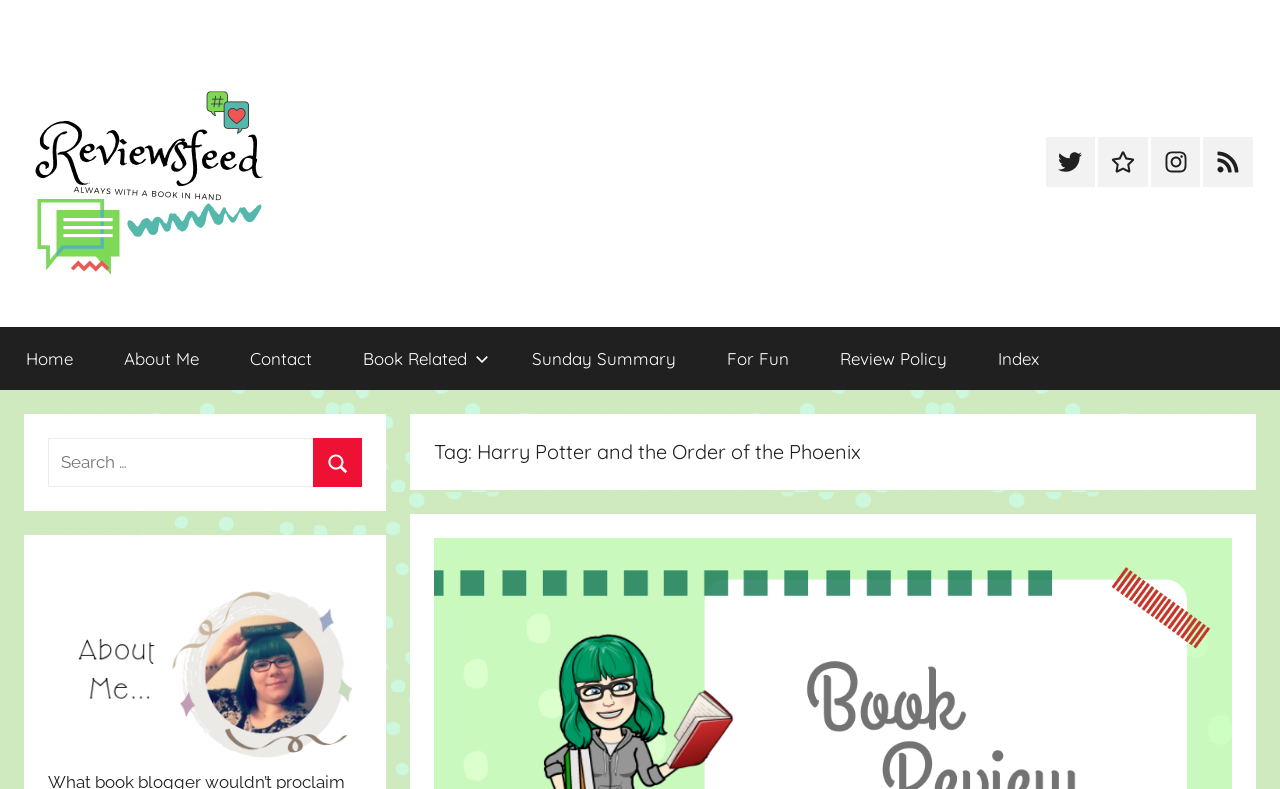Construct a comprehensive description capturing every detail on the webpage.

The webpage is an archive for "Harry Potter and the Order of the Phoenix" reviews. At the top left, there is a logo of "ReviewsFeed" accompanied by a link to the website. Below the logo, there is a navigation menu with 8 links: "Home", "About Me", "Contact", "Book Related", "Sunday Summary", "For Fun", "Review Policy", and "Index". 

On the top right, there are 4 social media links: "Twitter", "GoodReads", "Instagram", and "Facebook". 

The main content of the webpage is headed by a title "Tag: Harry Potter and the Order of the Phoenix". Below the title, there is a link. 

On the left side of the main content, there is a search box with a label "Search for:" and a "Search" button.